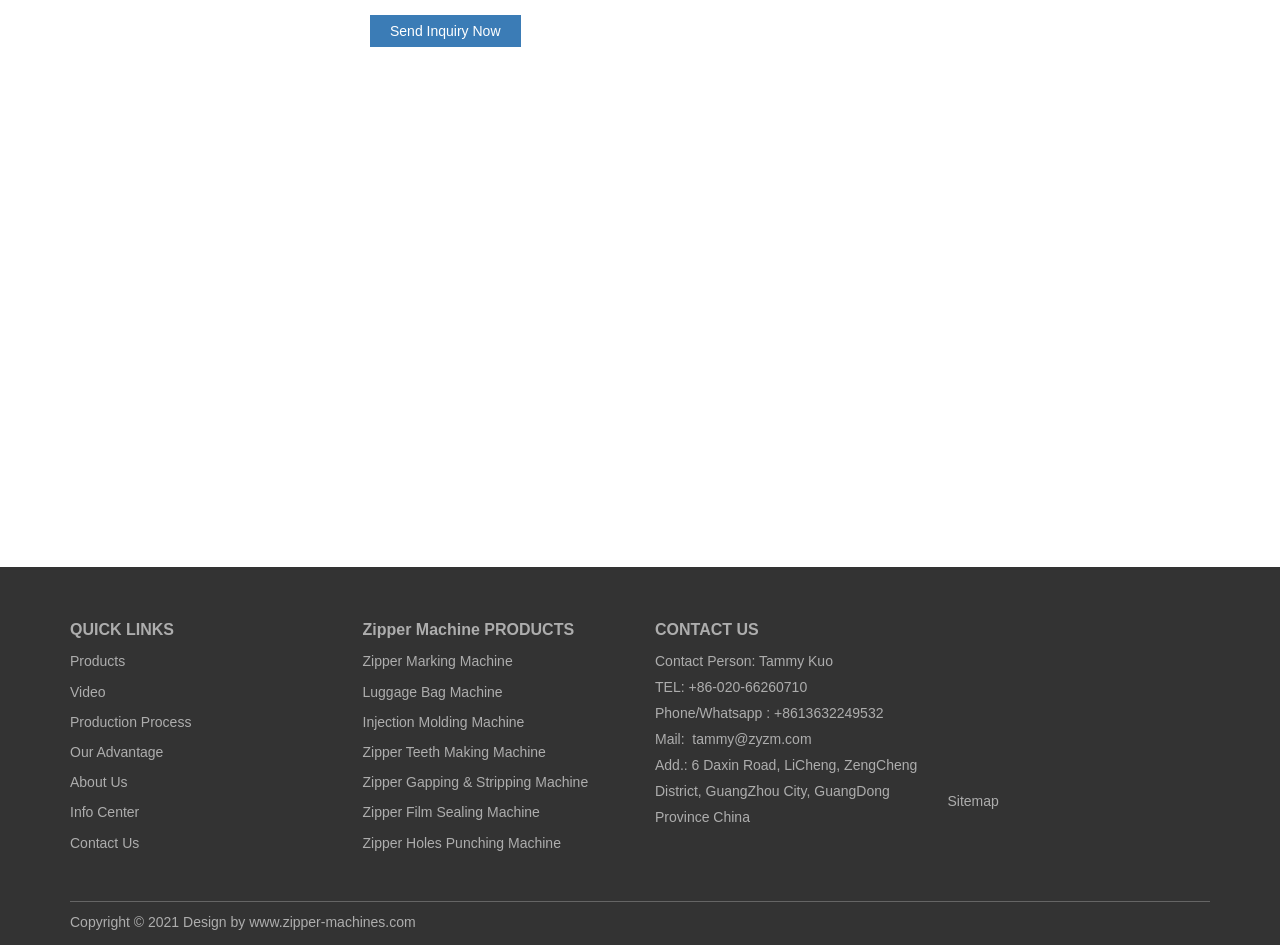How many types of zipper machines are listed?
Please provide a single word or phrase answer based on the image.

7